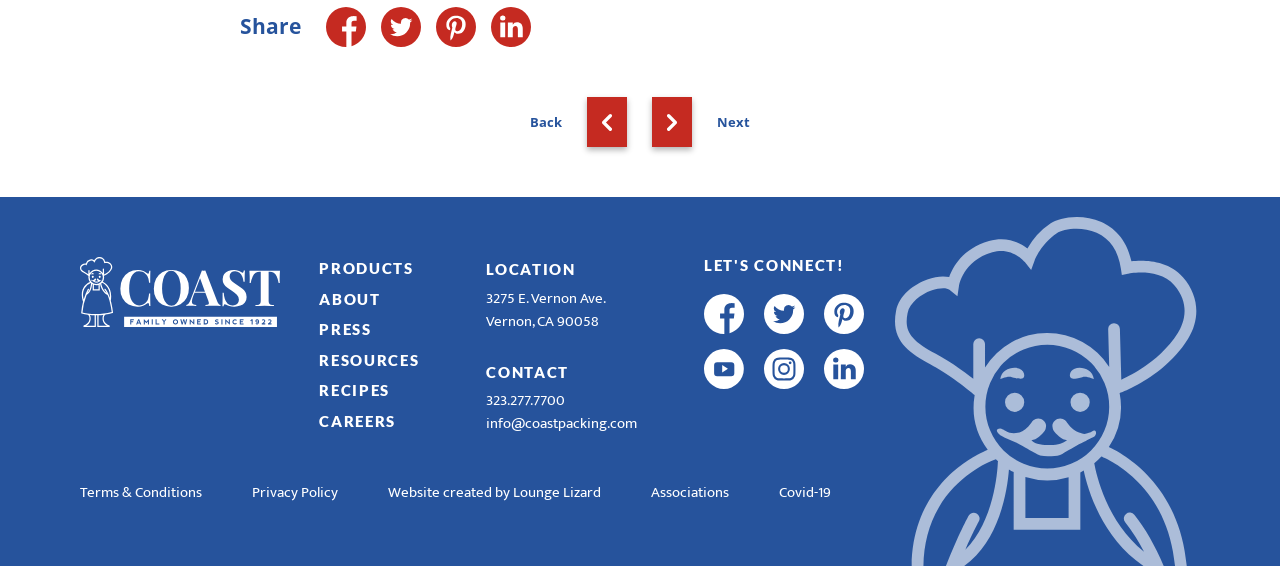With reference to the screenshot, provide a detailed response to the question below:
How many navigation links are in the footer?

I counted the number of navigation links in the footer section of the webpage, which includes links to PRODUCTS, ABOUT, PRESS, RESOURCES, RECIPES, and CAREERS, for a total of 6 links.